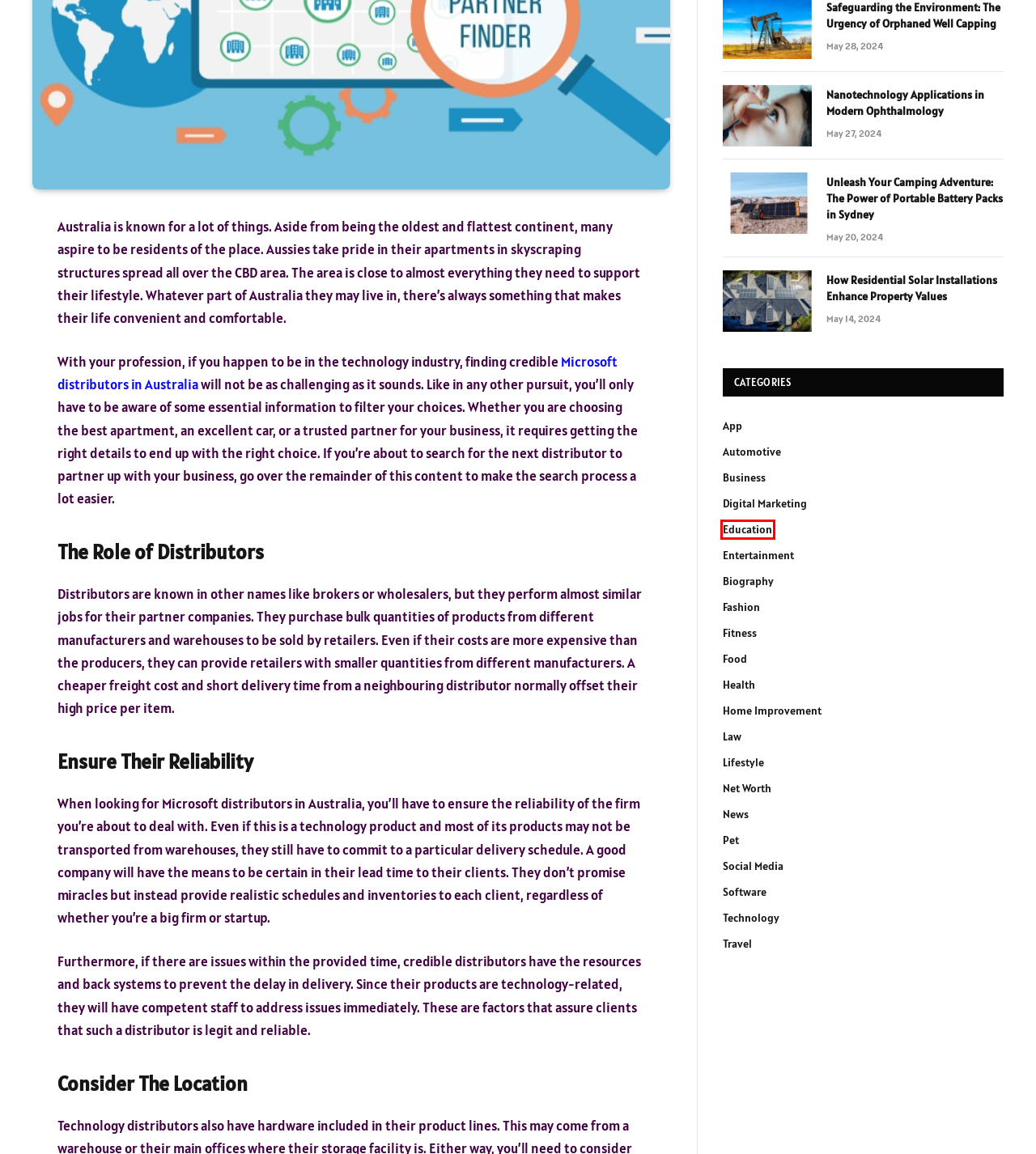You are looking at a webpage screenshot with a red bounding box around an element. Pick the description that best matches the new webpage after interacting with the element in the red bounding box. The possible descriptions are:
A. Unleash Your Camping Adventure: The Power of Portable Battery Packs in Sydney | Fwdtimes
B. How Residential Solar Installations Enhance Property Values | Fwdtimes
C. Automotive | Fwdtimes
D. Nanotechnology Applications in Modern Ophthalmology | Fwdtimes
E. Home Improvement | Fwdtimes
F. Education | Fwdtimes
G. App | Fwdtimes
H. Fitness | Fwdtimes

F